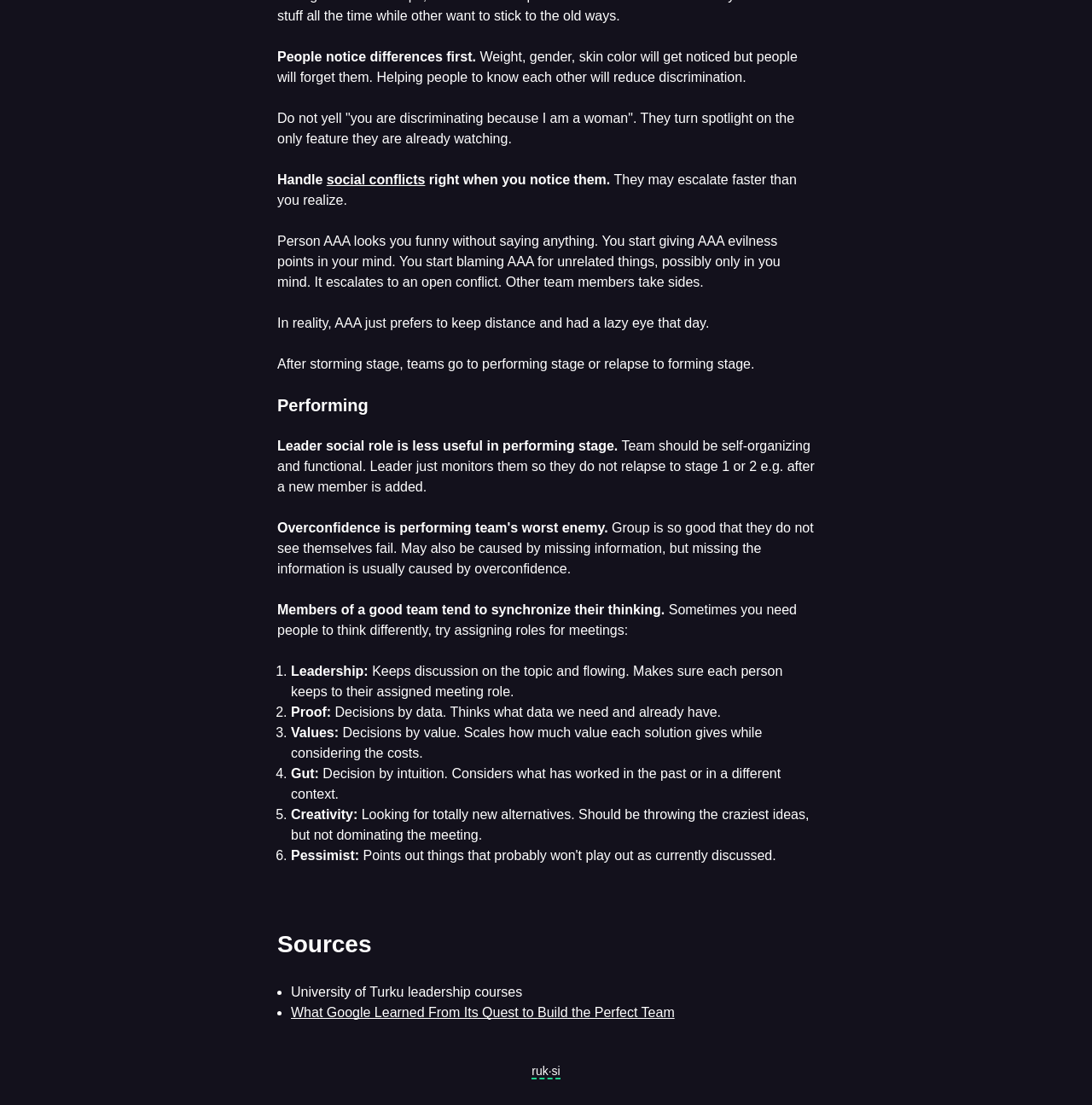What is the first thing people notice about others?
Give a thorough and detailed response to the question.

According to the text, 'People notice differences first.' This implies that when we meet someone, the first thing we notice about them is their differences, such as weight, gender, skin color, etc.